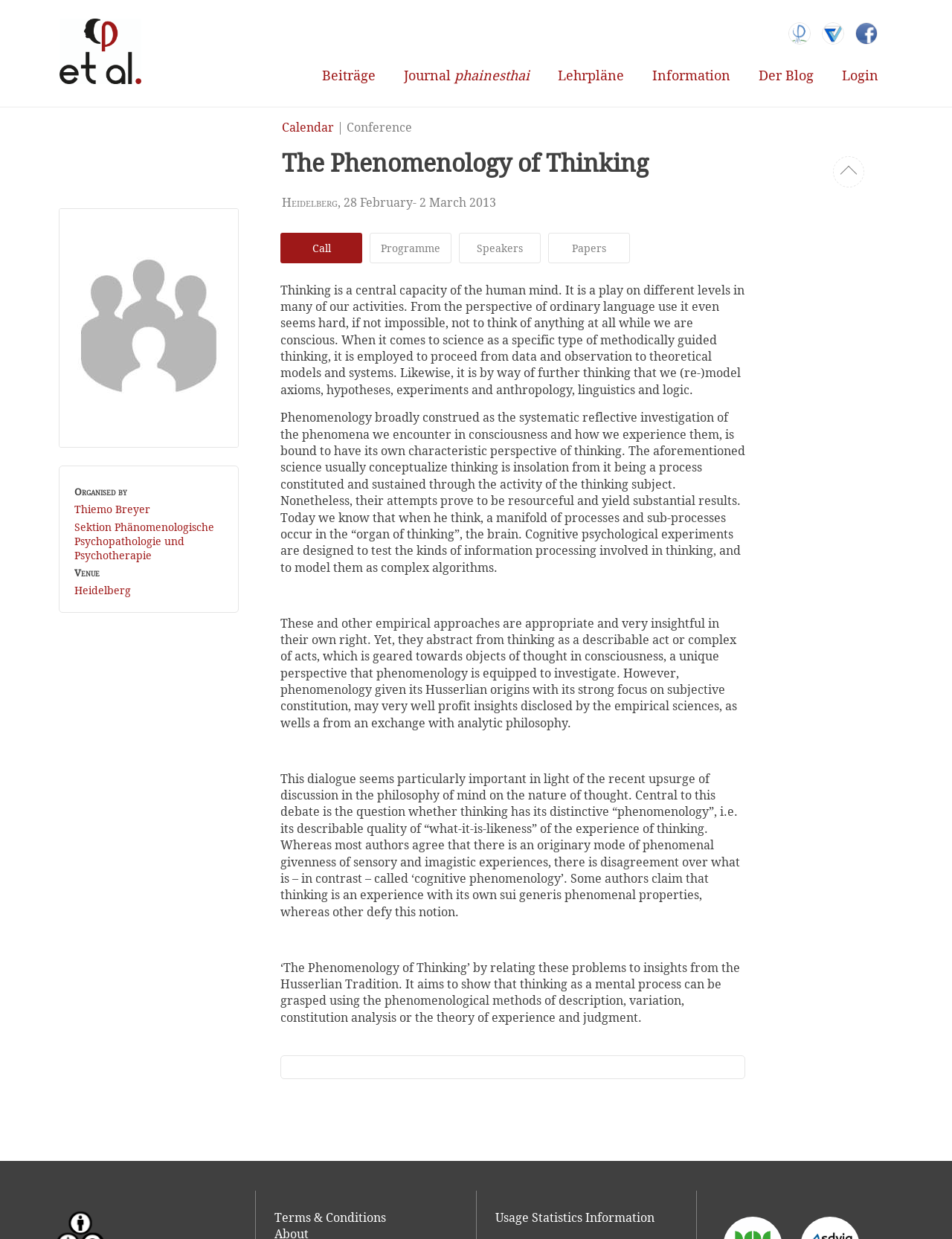Provide your answer in a single word or phrase: 
What is the bounding box coordinate of the 'Call' link?

[0.295, 0.188, 0.38, 0.212]